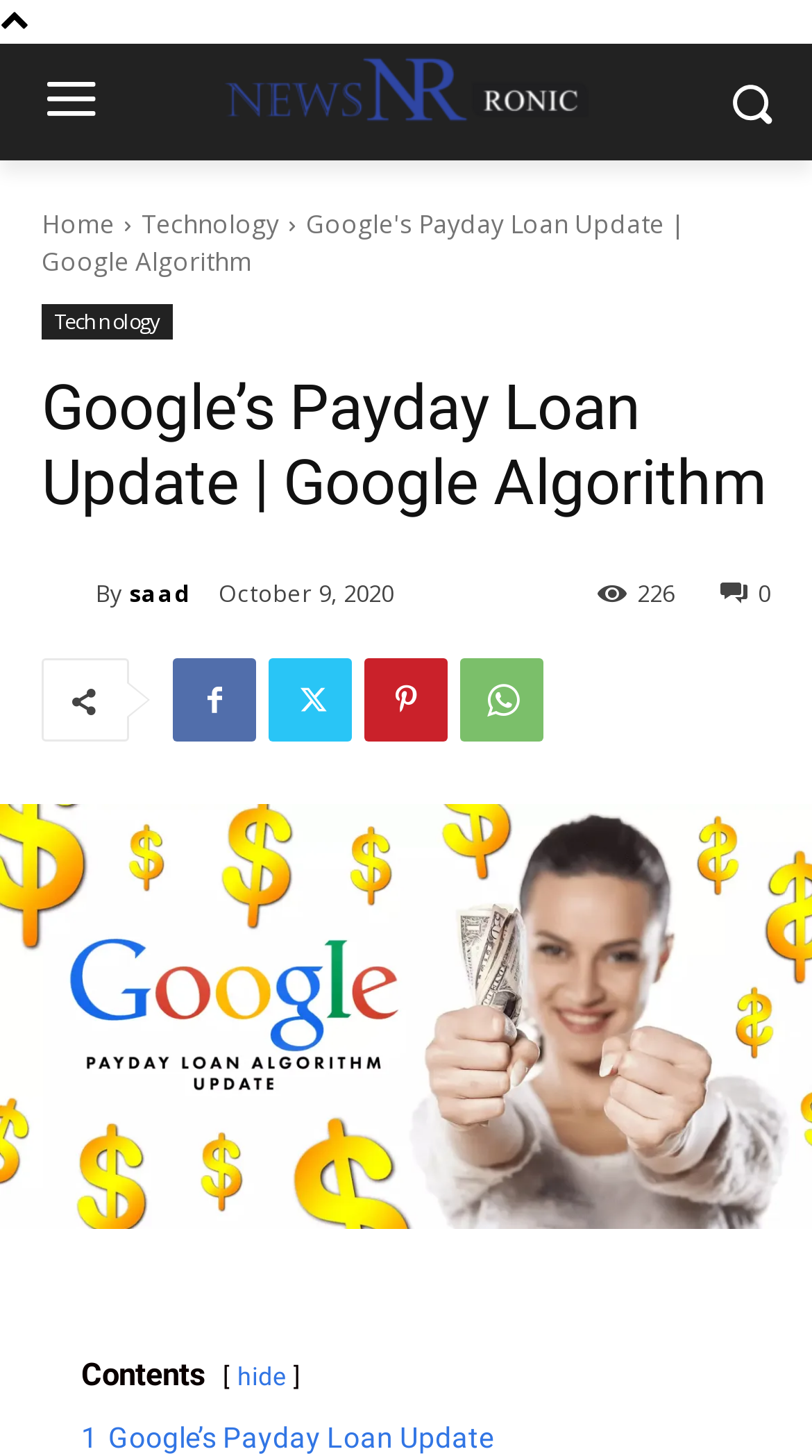With reference to the image, please provide a detailed answer to the following question: What is the logo of the website?

The logo of the website is located at the top left corner of the webpage, and it is an image with the text 'NewsRonic Logo'.